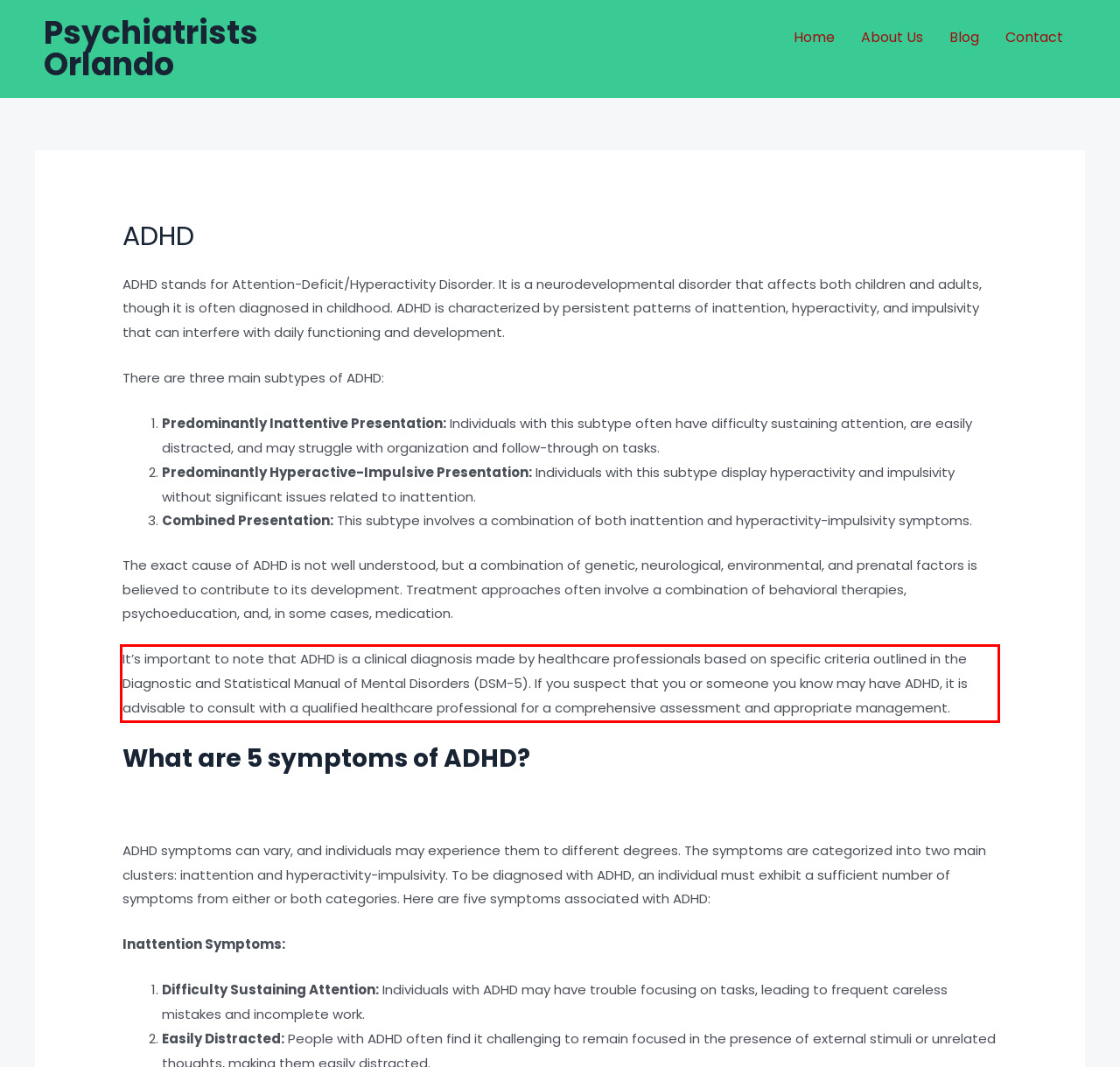Given a screenshot of a webpage, locate the red bounding box and extract the text it encloses.

It’s important to note that ADHD is a clinical diagnosis made by healthcare professionals based on specific criteria outlined in the Diagnostic and Statistical Manual of Mental Disorders (DSM-5). If you suspect that you or someone you know may have ADHD, it is advisable to consult with a qualified healthcare professional for a comprehensive assessment and appropriate management.